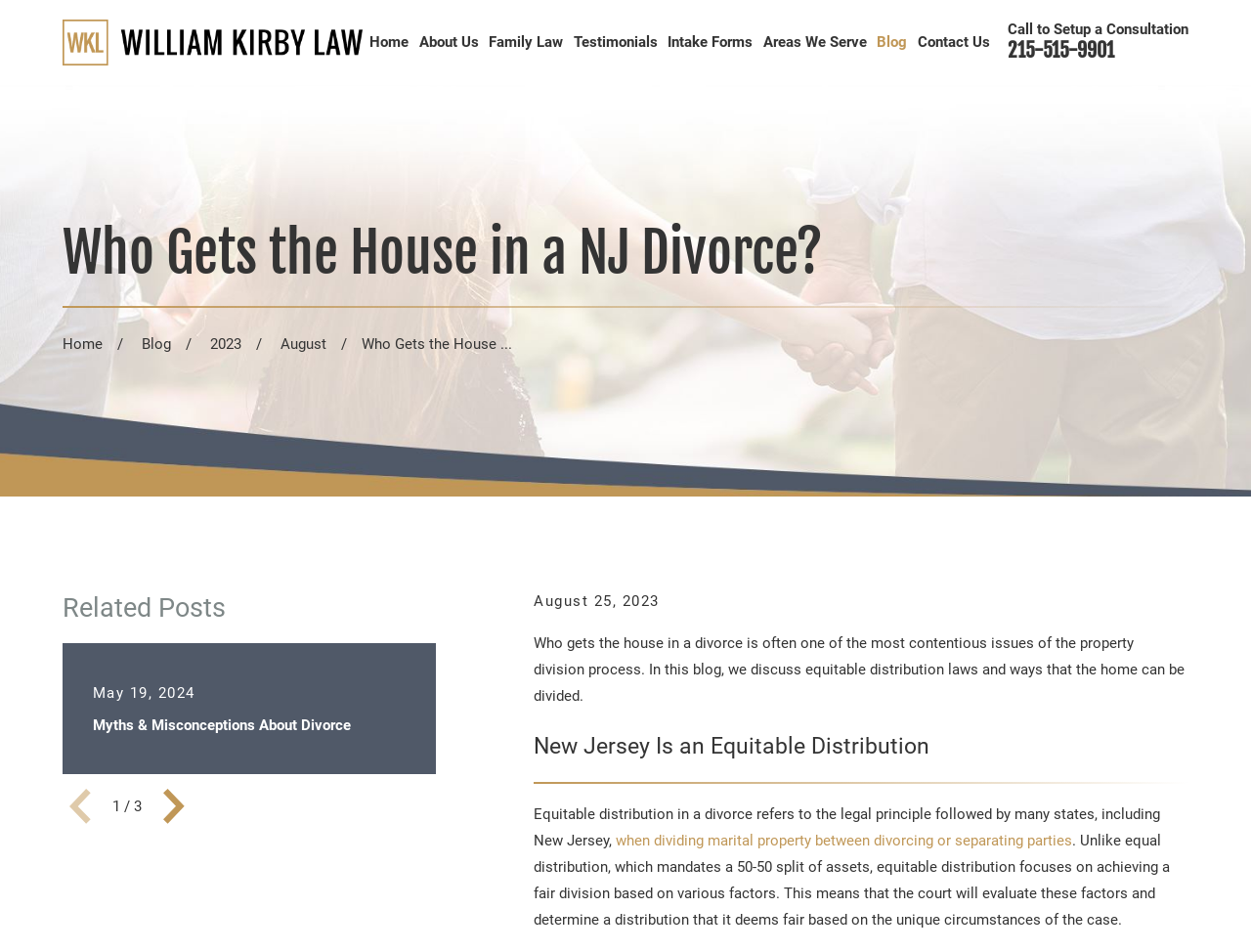Present a detailed account of what is displayed on the webpage.

This webpage is about divorce law in New Jersey, specifically focusing on who gets the house in a divorce. At the top left corner, there is a logo image of "William Kirby Law, Family Law Attorneys" accompanied by a link to the "Home" page. 

Below the logo, there is a horizontal navigation menu with 9 menu items: "Home", "About Us", "Family Law", "Testimonials", "Intake Forms", "Areas We Serve", "Blog", and "Contact Us". 

On the right side of the top section, there is a call-to-action button "Call to Setup a Consultation" with a phone number "215-515-9901" next to it. 

The main content of the webpage starts with a heading "Who Gets the House in a NJ Divorce?" followed by a series of links to related pages, including "Go Home", "Blog", "2023", and "August". 

Below these links, there is a blog post titled "Who Gets the House..." with a publication date "August 25, 2023". The blog post discusses equitable distribution laws and ways that the home can be divided in a divorce. 

The blog post is divided into sections, including "New Jersey Is an Equitable Distribution" and "Related Posts". The "Related Posts" section lists three related articles with their publication dates. 

At the bottom of the page, there are navigation buttons to view previous or next items.